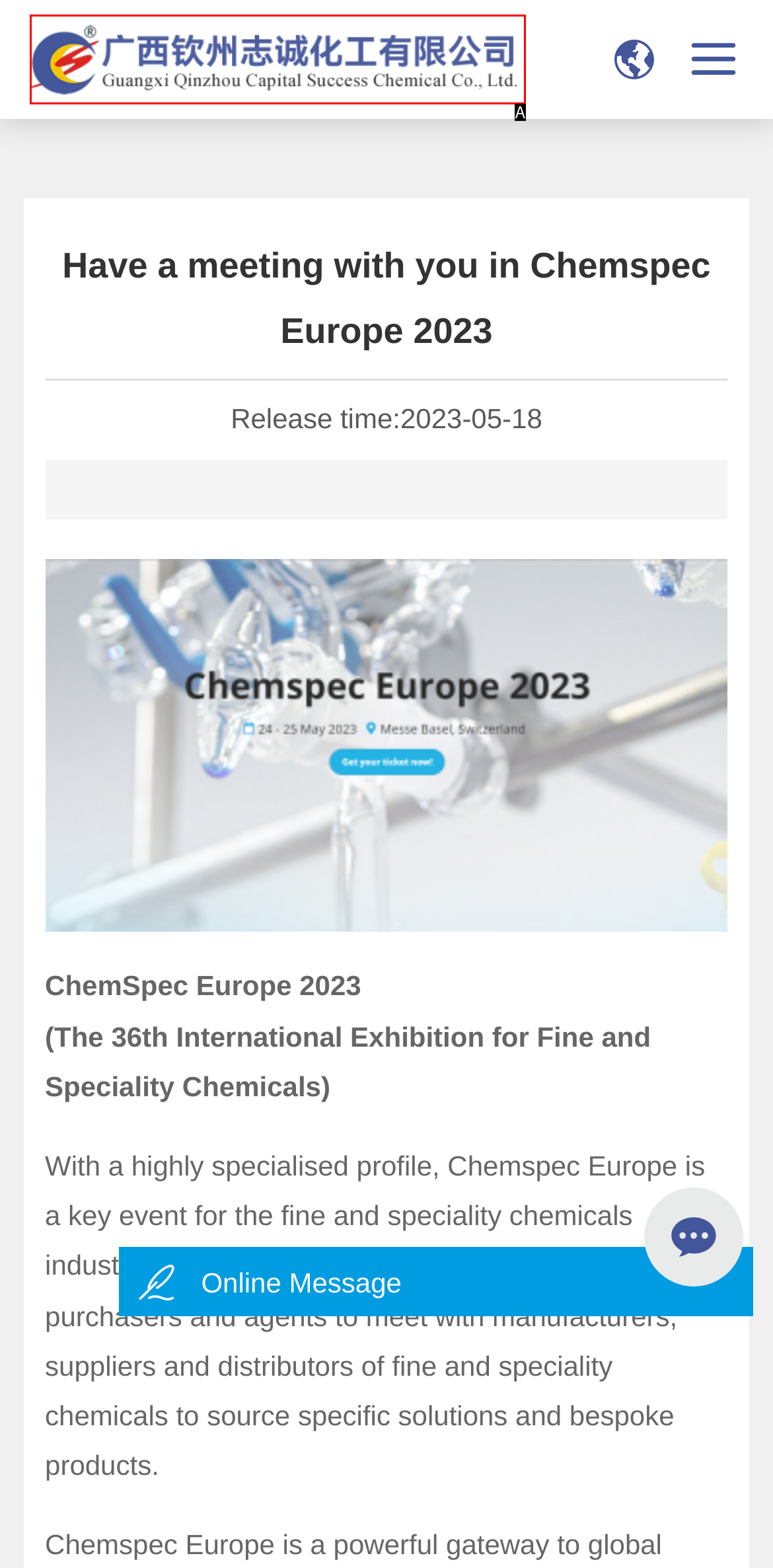Match the HTML element to the description: alt="LOGO" title="LOGO". Respond with the letter of the correct option directly.

A